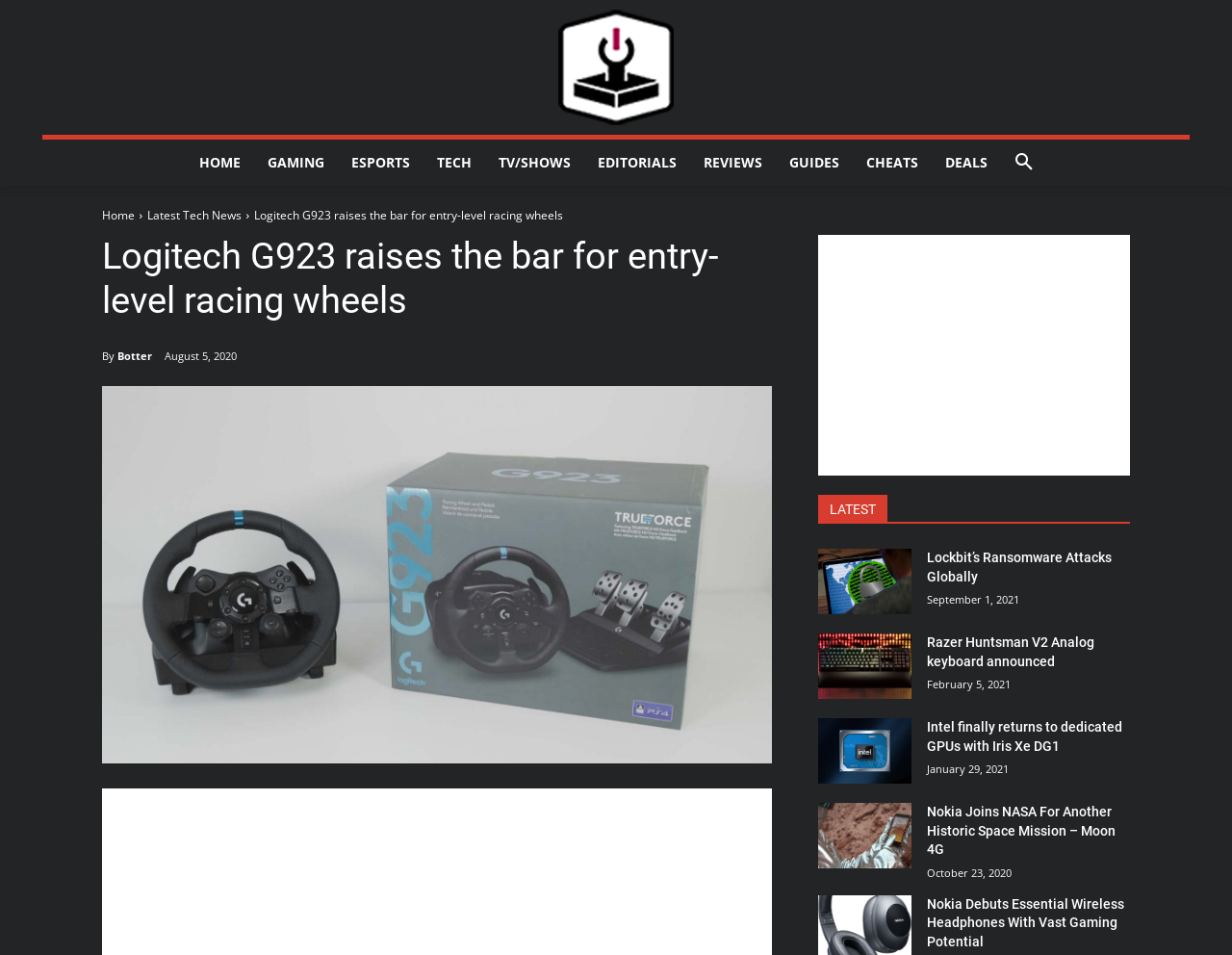Can you look at the image and give a comprehensive answer to the question:
How many latest news articles are displayed on the webpage?

The latest news articles are displayed in the bottom section of the webpage and there are 5 articles in total, including 'Lockbit’s Ransomware Attacks Globally', 'Razer Huntsman V2 Analog keyboard announced', 'Intel finally returns to dedicated GPUs with Iris Xe DG1', 'Nokia Joins NASA For Another Historic Space Mission – Moon 4G', and 'Nokia Debuts Essential Wireless Headphones With Vast Gaming Potential'.